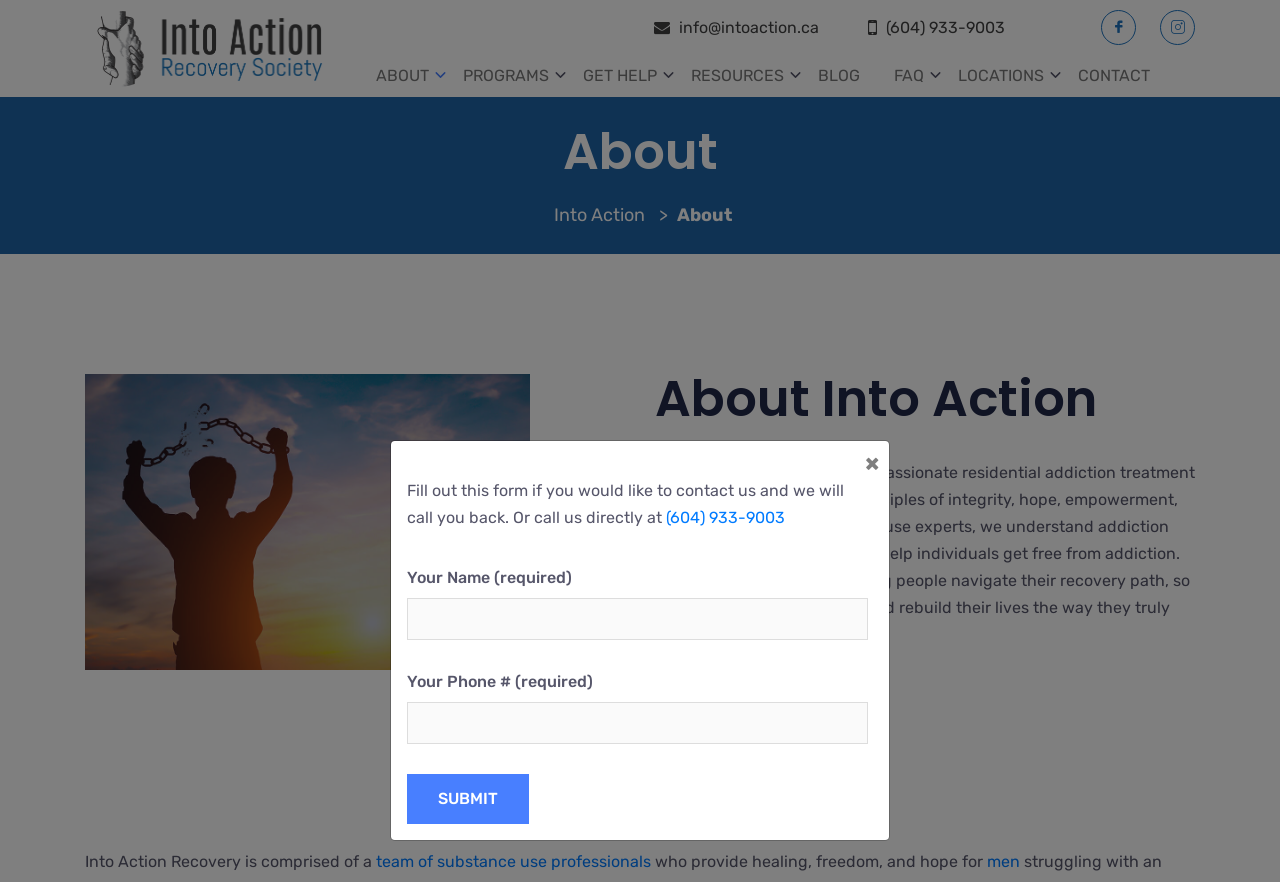Describe all the key features and sections of the webpage thoroughly.

This webpage is about Into Action, a compassionate residential addiction treatment center. At the top left corner, there is the Into Action logo, accompanied by a navigation menu with links to different sections of the website, including "ABOUT", "PROGRAMS", "GET HELP", "RESOURCES", "BLOG", "FAQ", "LOCATIONS", and "CONTACT". 

Below the navigation menu, there is a heading "About" followed by a brief introduction to Into Action, describing it as a compassionate residential addiction treatment center established on the principles of integrity, hope, empowerment, unity, and trust. 

To the left of the introduction, there is an image of a man breaking chains, symbolizing freedom from addiction. 

Further down, there is a call-to-action button "CONTACT US" with an envelope icon, encouraging visitors to get in touch. 

In the lower section of the page, there is a contact form where visitors can fill out their name and phone number to request a call back. The form also includes a direct phone number, (604) 933-9003, and an email address, info@intoaction.ca. 

Additionally, there are social media links at the top right corner, represented by icons.